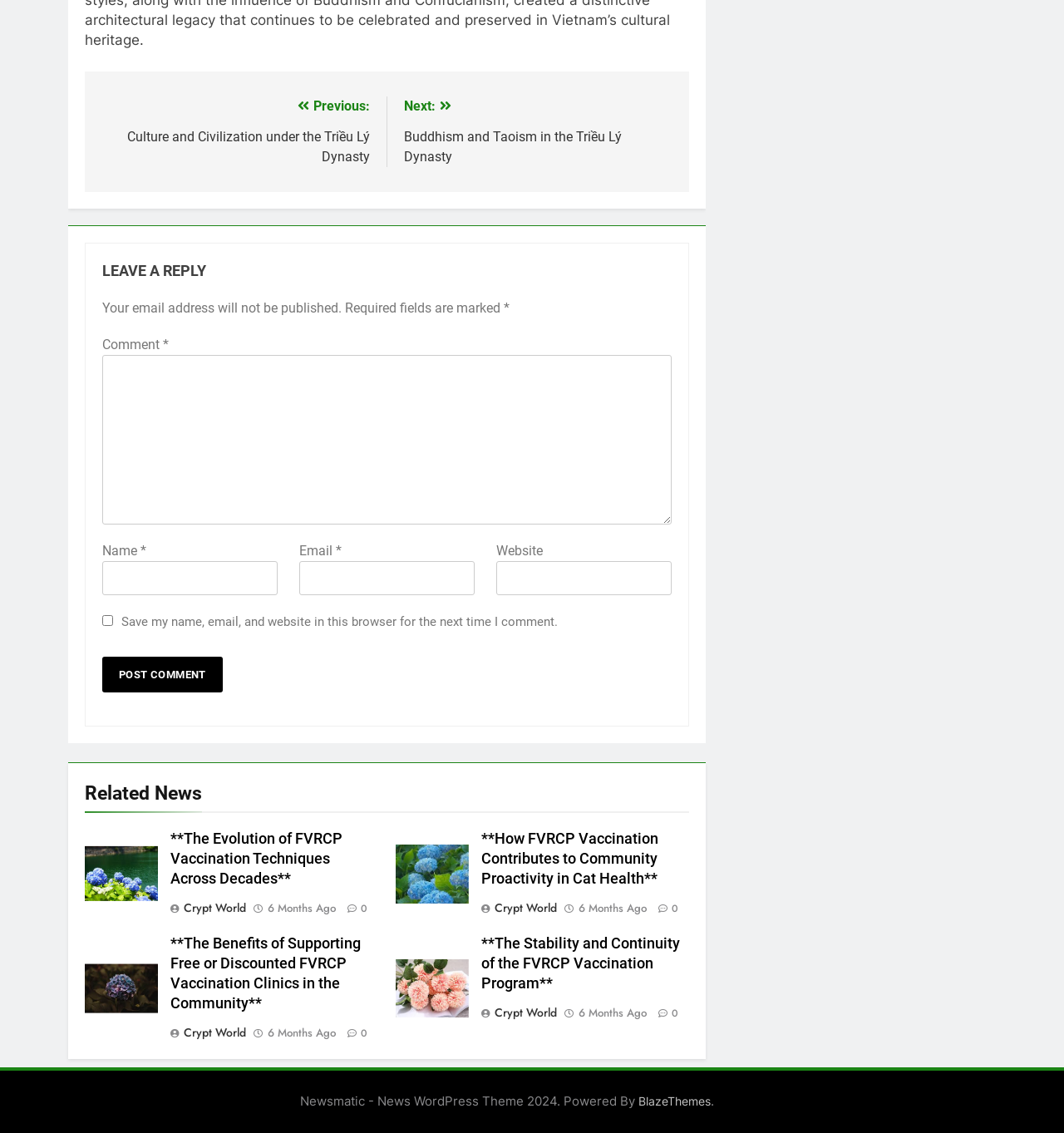Please specify the bounding box coordinates of the clickable section necessary to execute the following command: "Visit Crypt World".

[0.16, 0.794, 0.237, 0.809]